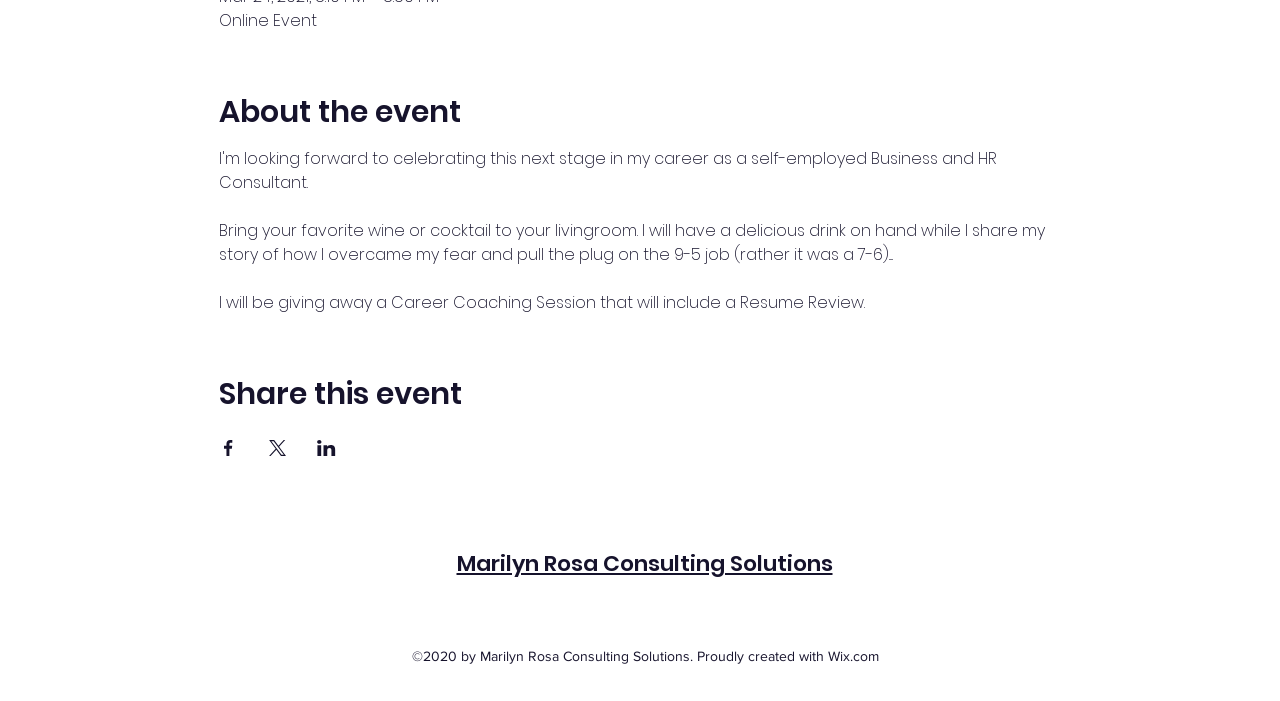What is the author's previous job schedule?
Give a thorough and detailed response to the question.

The author mentions 'rather it was a 7-6' in the text, implying that their previous job schedule was from 7 am to 6 pm.